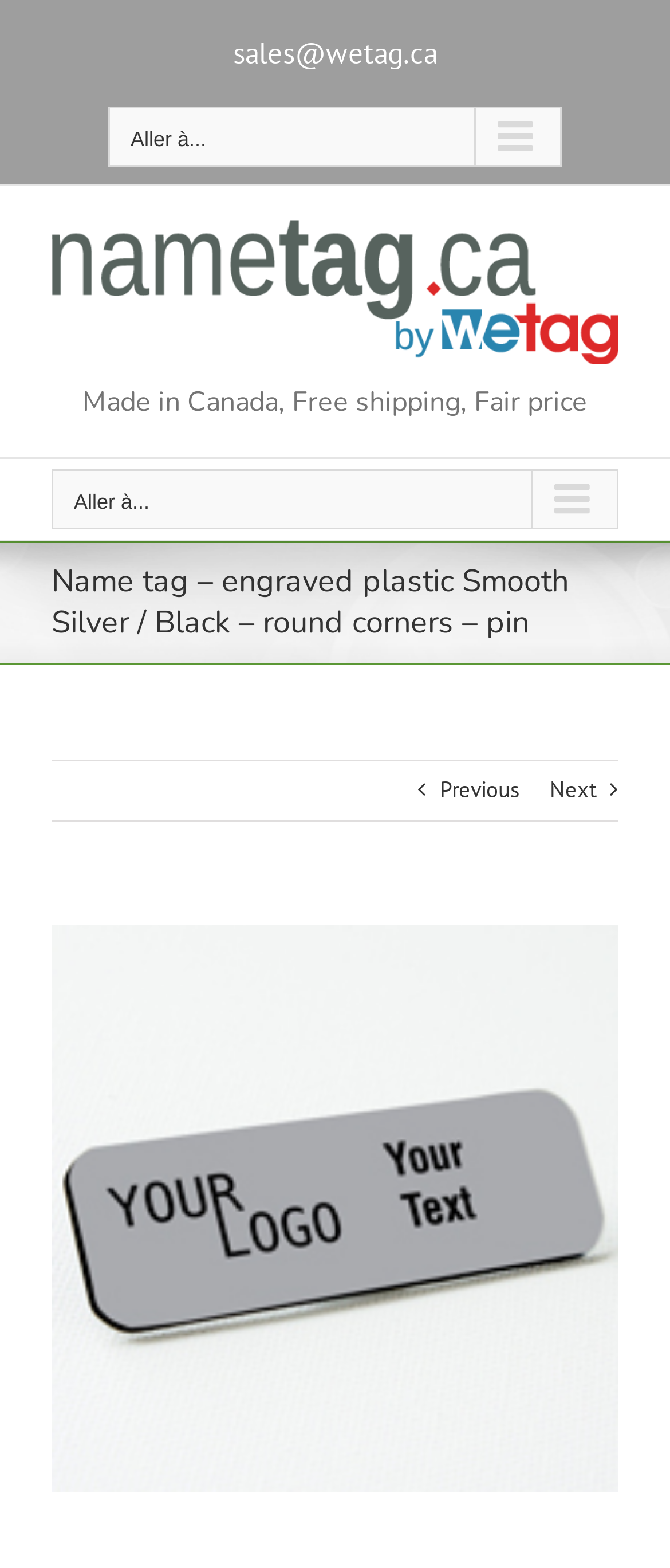Provide a one-word or brief phrase answer to the question:
What is the shape of the name tag?

Round corner